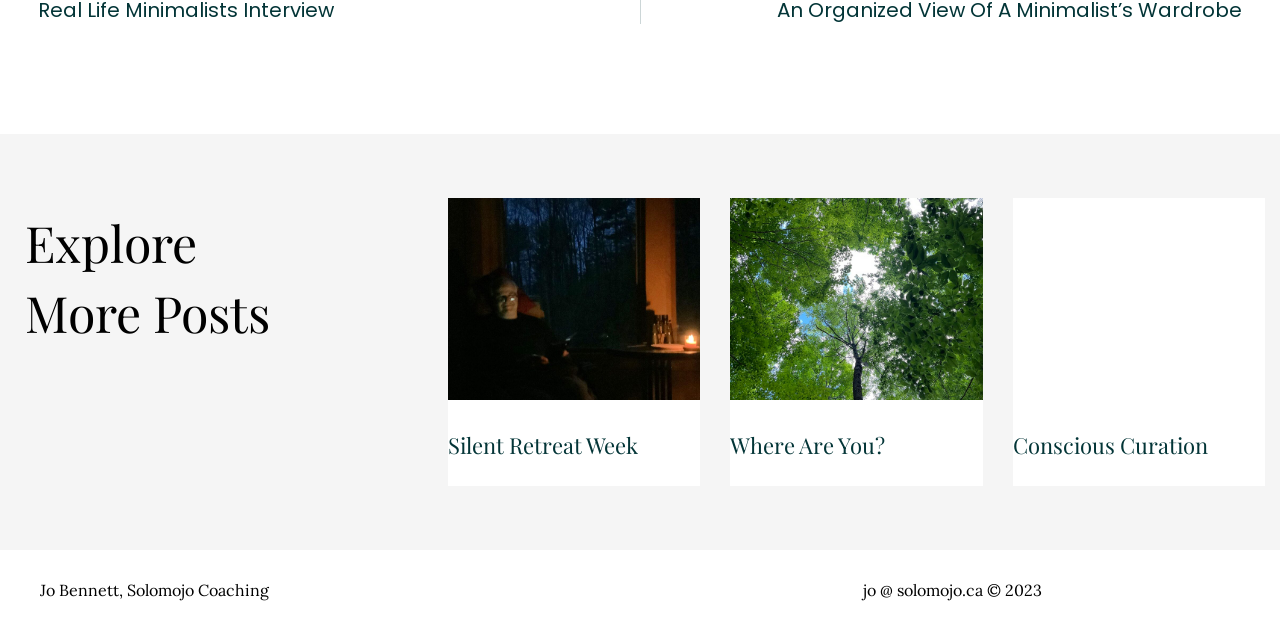Using a single word or phrase, answer the following question: 
Who is the author of the website?

Jo Bennett